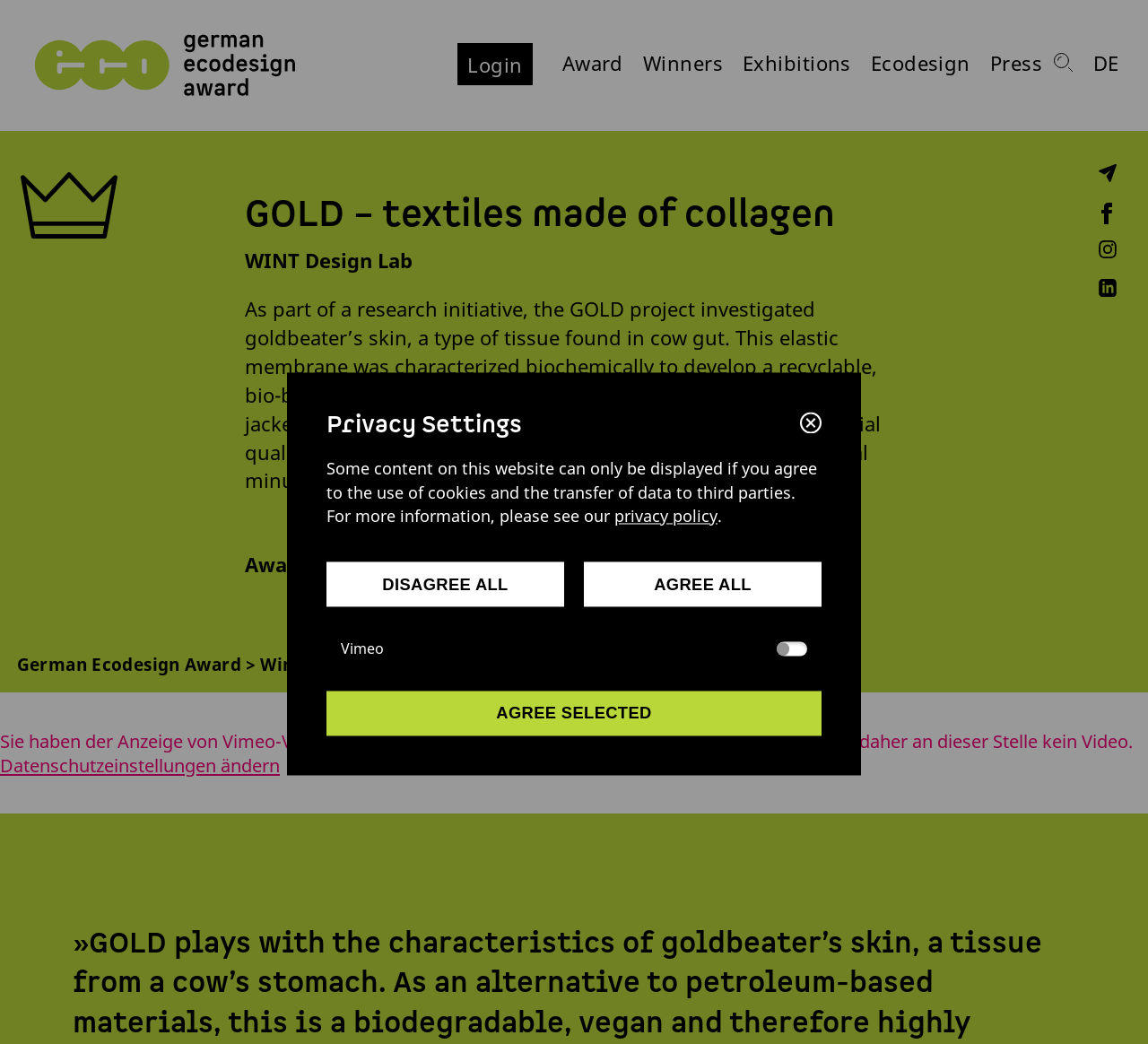Determine the bounding box coordinates for the region that must be clicked to execute the following instruction: "Go to the 'Court Updates' page".

None